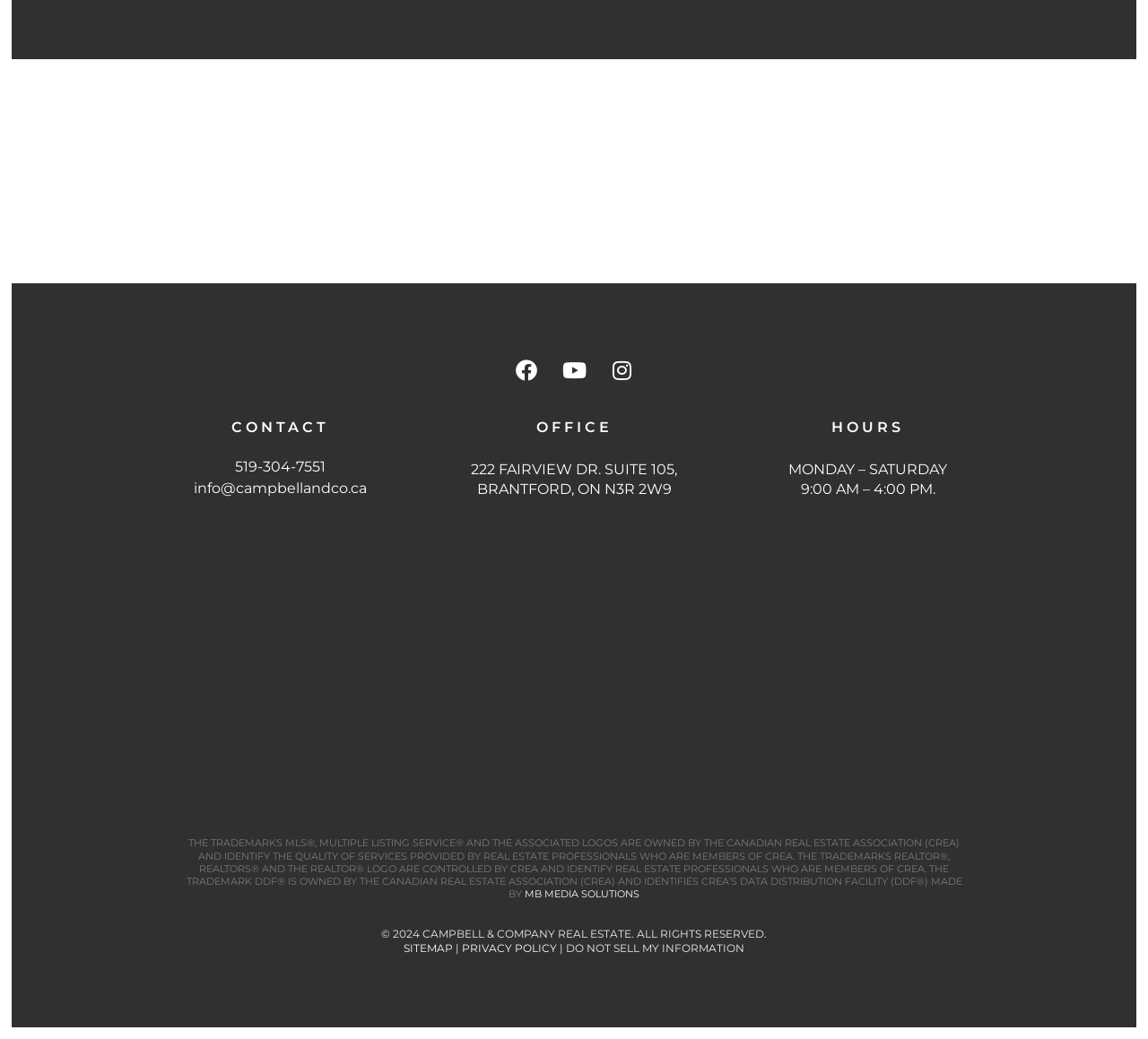Please provide a comprehensive response to the question based on the details in the image: What are the hours of operation for the office?

The hours of operation can be found in the 'HOURS' section of the webpage, which is located below the 'OFFICE' section.